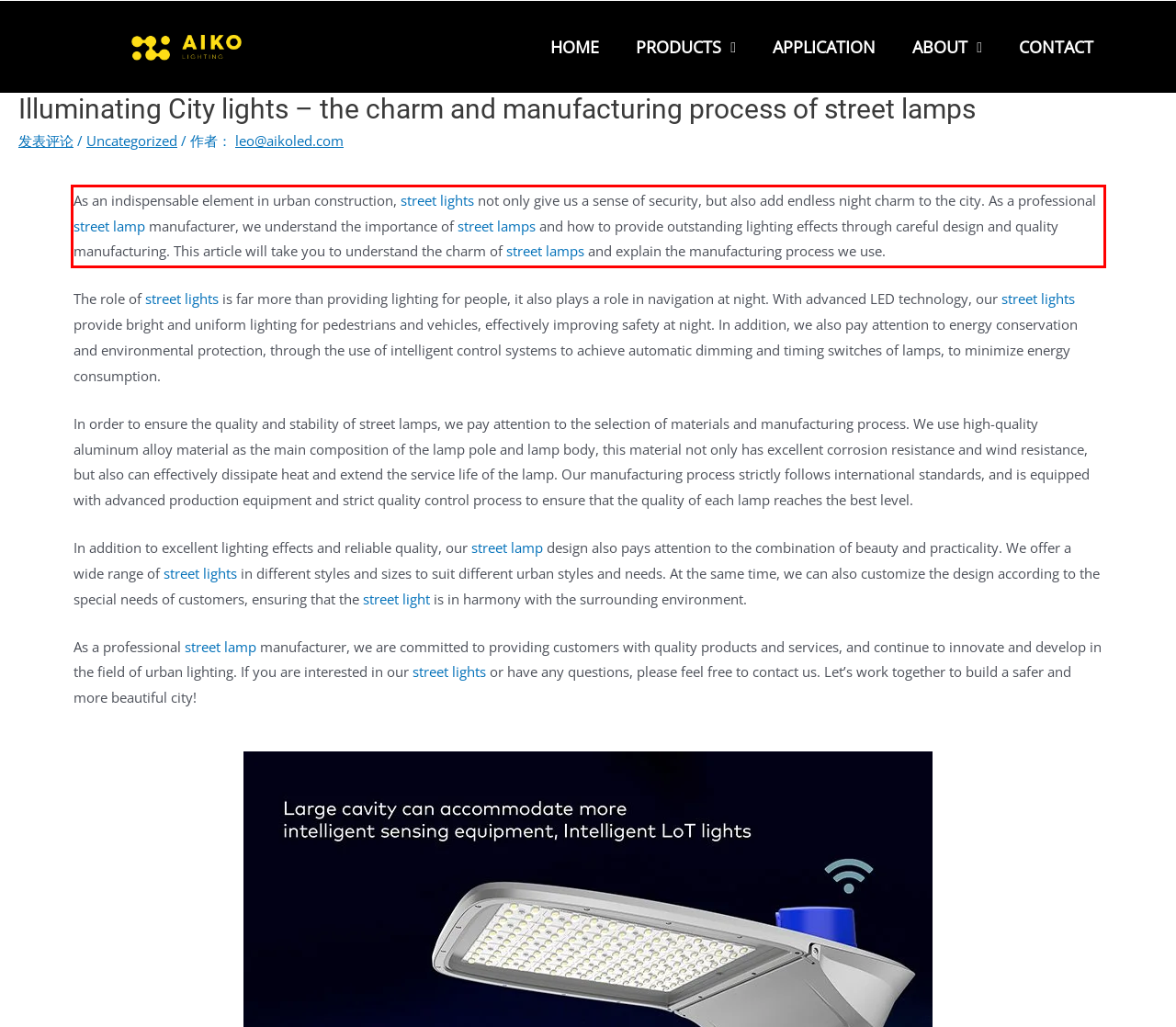Given a screenshot of a webpage, identify the red bounding box and perform OCR to recognize the text within that box.

As an indispensable element in urban construction, street lights not only give us a sense of security, but also add endless night charm to the city. As a professional street lamp manufacturer, we understand the importance of street lamps and how to provide outstanding lighting effects through careful design and quality manufacturing. This article will take you to understand the charm of street lamps and explain the manufacturing process we use.